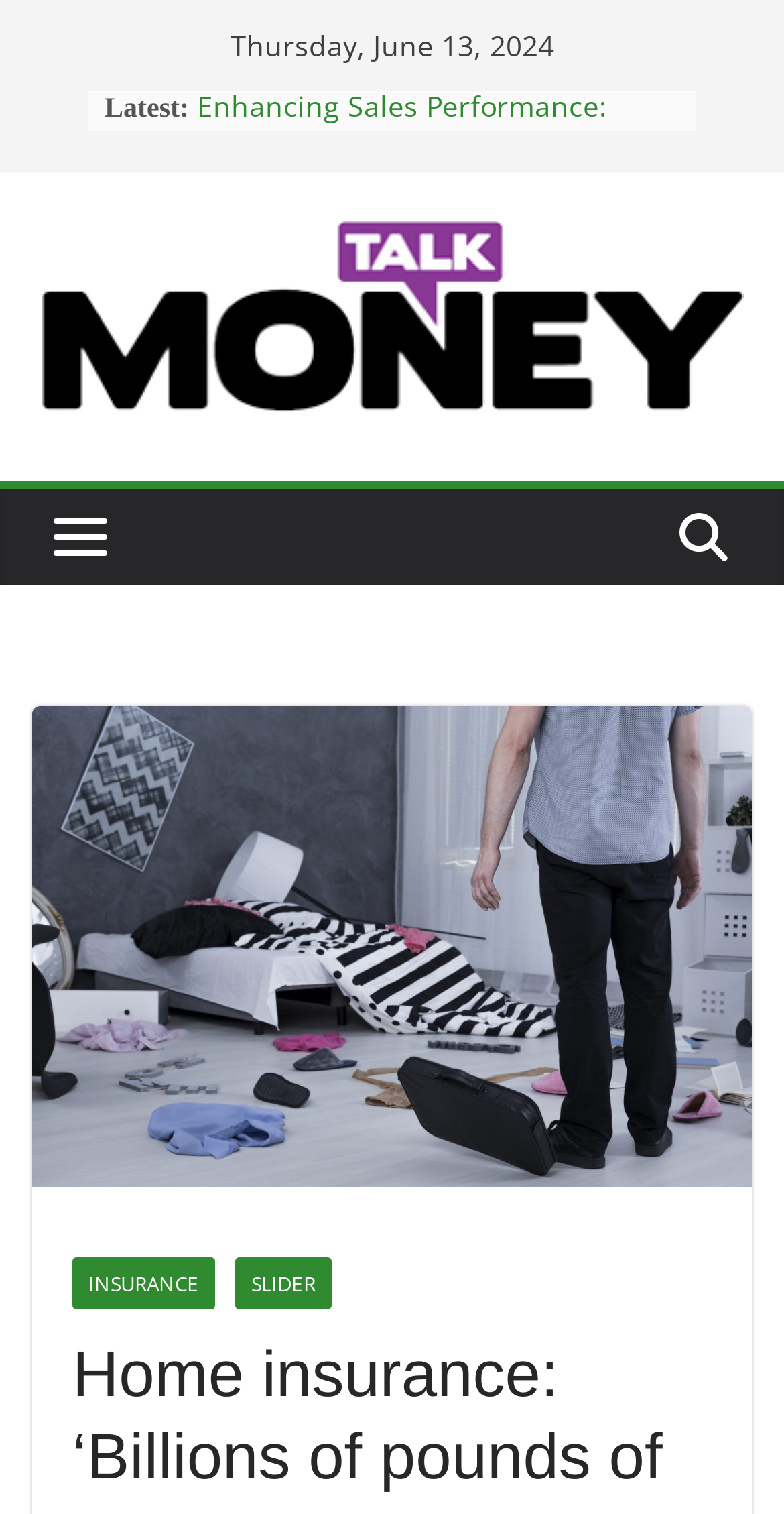How many links are listed under 'Latest:'?
Look at the image and construct a detailed response to the question.

The number of links is determined by counting the ListMarker elements and their corresponding link elements. There are 5 ListMarker elements, each followed by a link element, indicating 5 links listed under 'Latest:'.